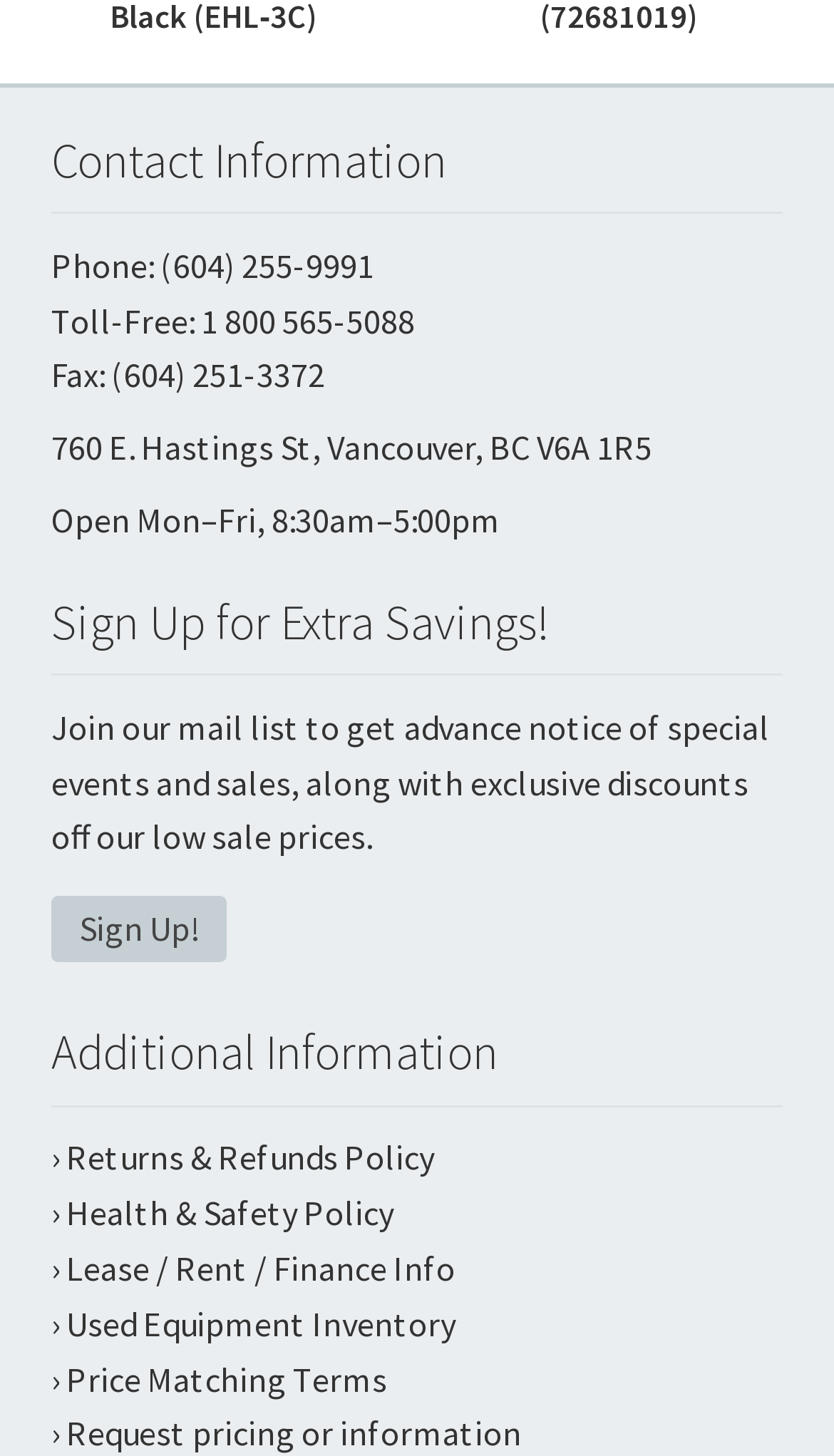Can you give a detailed response to the following question using the information from the image? How many links are there in the 'Additional Information' section?

The 'Additional Information' section is located at the bottom of the webpage, and it contains five links: '› Returns & Refunds Policy', '› Health & Safety Policy', '› Lease / Rent / Finance Info', '› Used Equipment Inventory', and '› Price Matching Terms'.